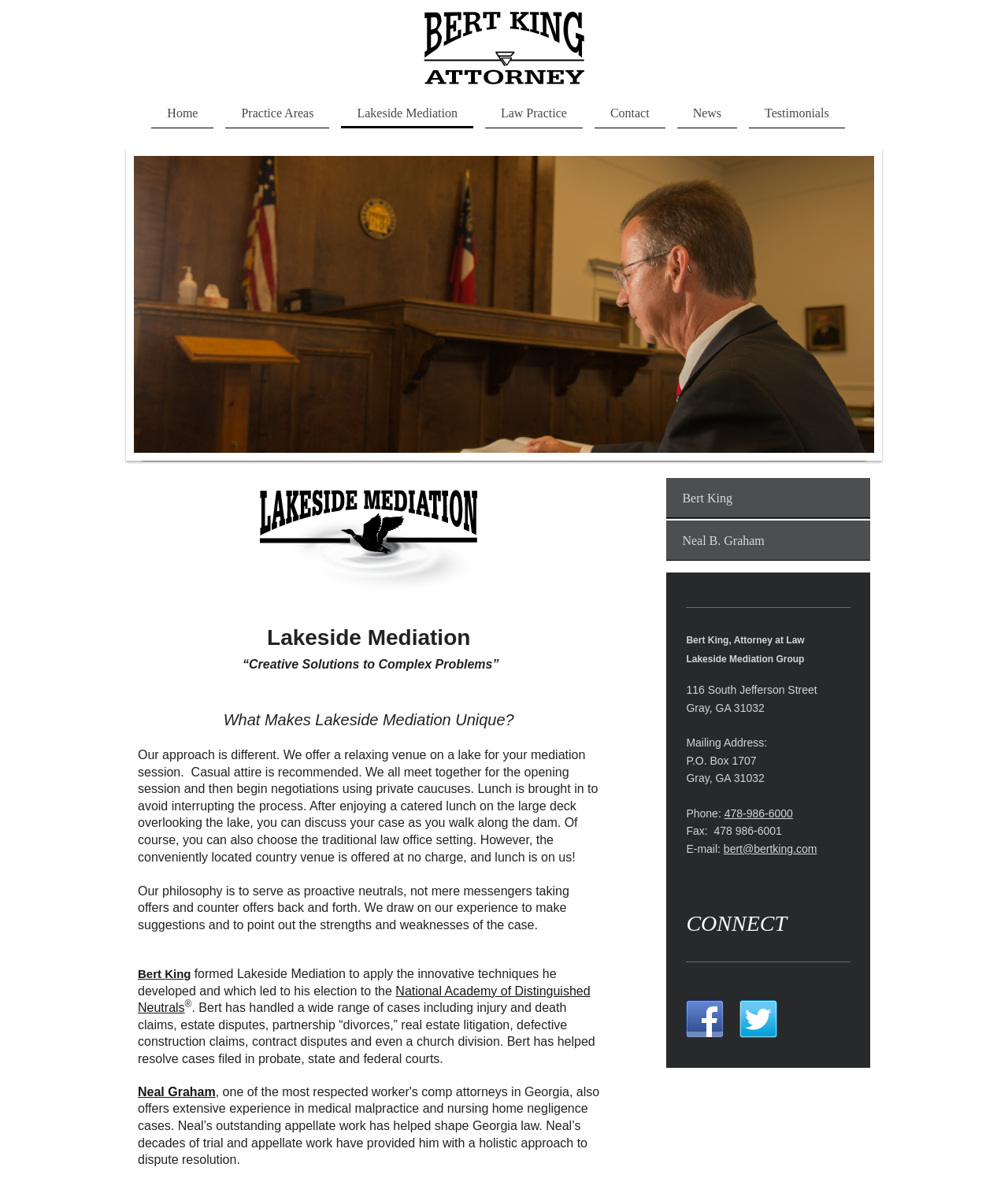Please predict the bounding box coordinates of the element's region where a click is necessary to complete the following instruction: "Call the phone number". The coordinates should be represented by four float numbers between 0 and 1, i.e., [left, top, right, bottom].

[0.718, 0.683, 0.787, 0.693]